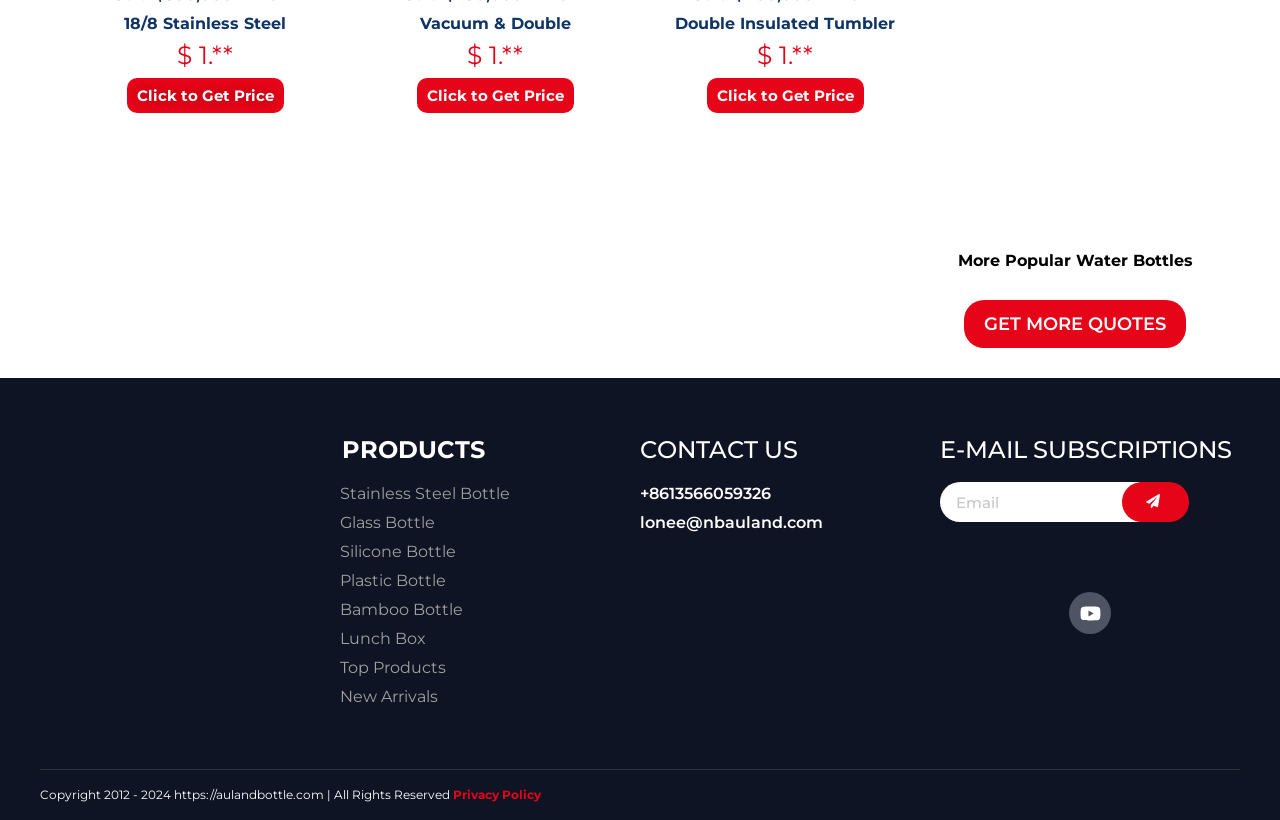Give a one-word or one-phrase response to the question: 
How many types of water bottles are listed?

5